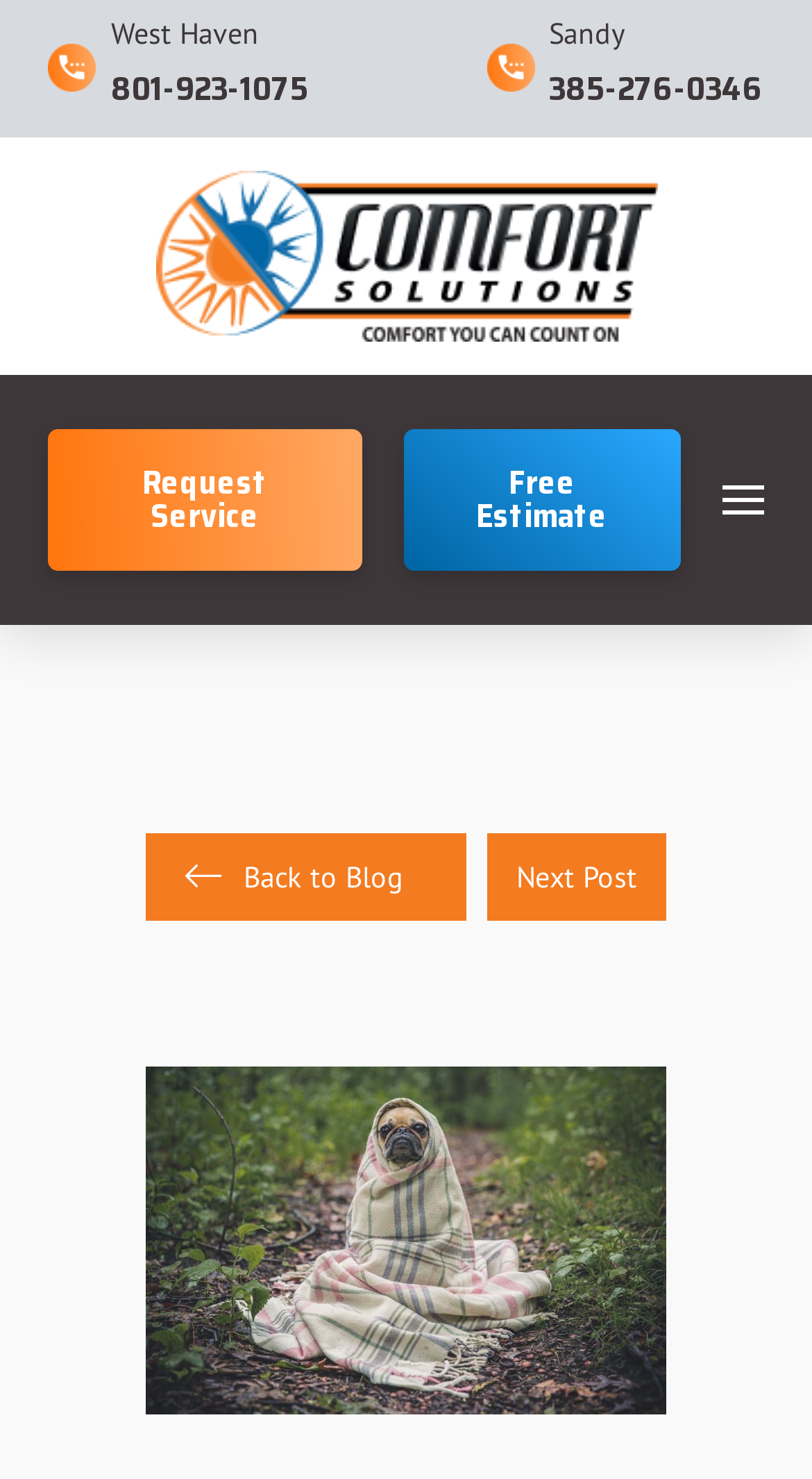Determine the bounding box coordinates for the region that must be clicked to execute the following instruction: "Click the 'Image' link".

[0.191, 0.115, 0.809, 0.23]